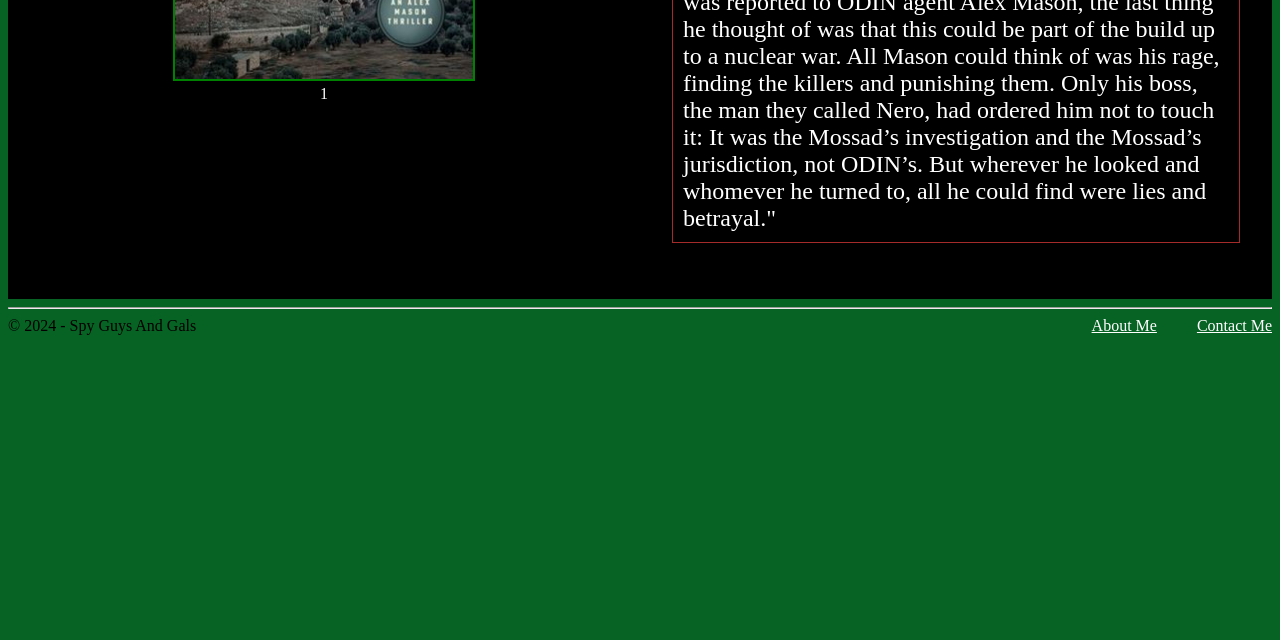Bounding box coordinates should be in the format (top-left x, top-left y, bottom-right x, bottom-right y) and all values should be floating point numbers between 0 and 1. Determine the bounding box coordinate for the UI element described as: Contact Me

[0.935, 0.495, 0.994, 0.522]